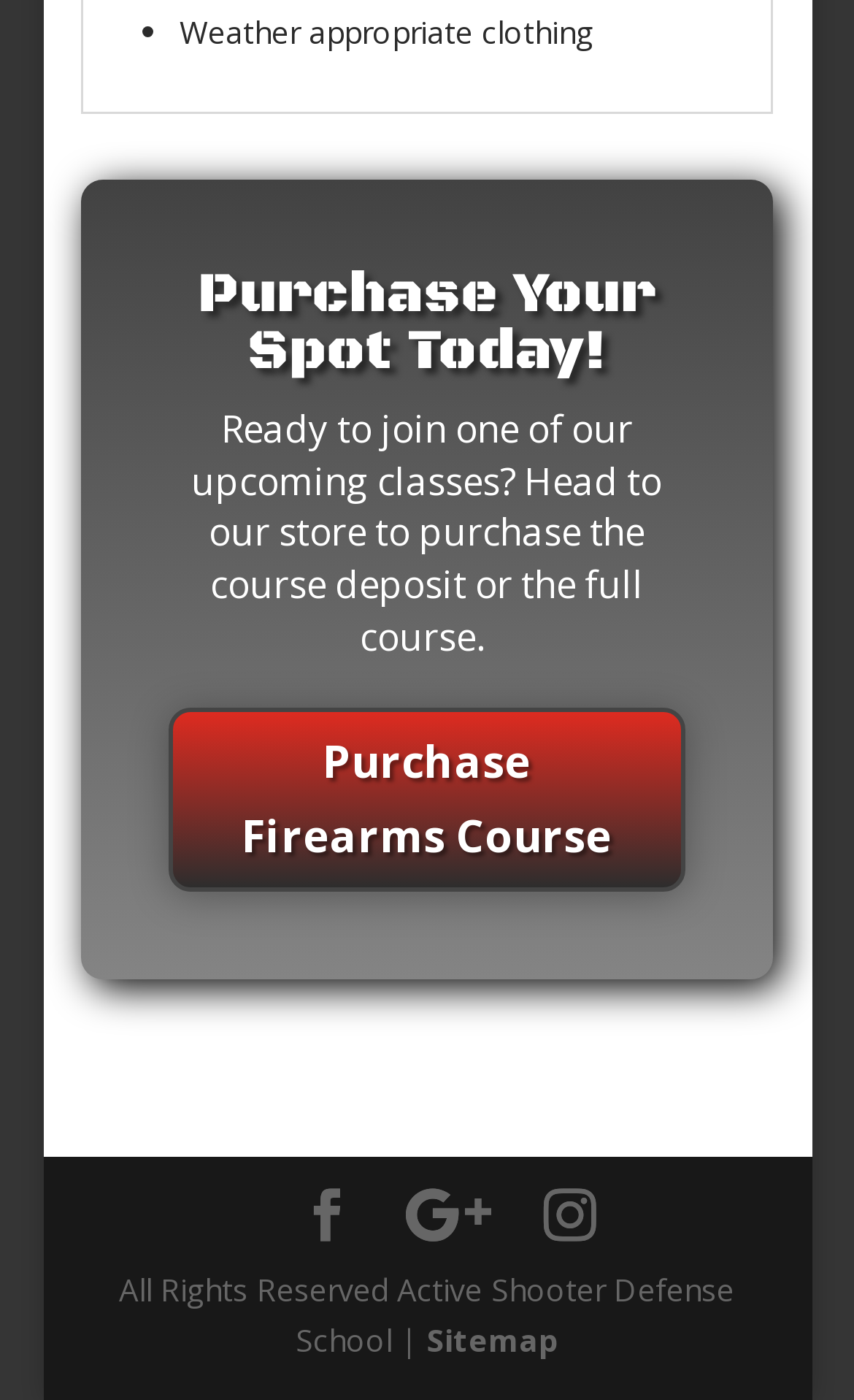Give a one-word or short-phrase answer to the following question: 
What is the name of the course that can be purchased?

Firearms Course 5